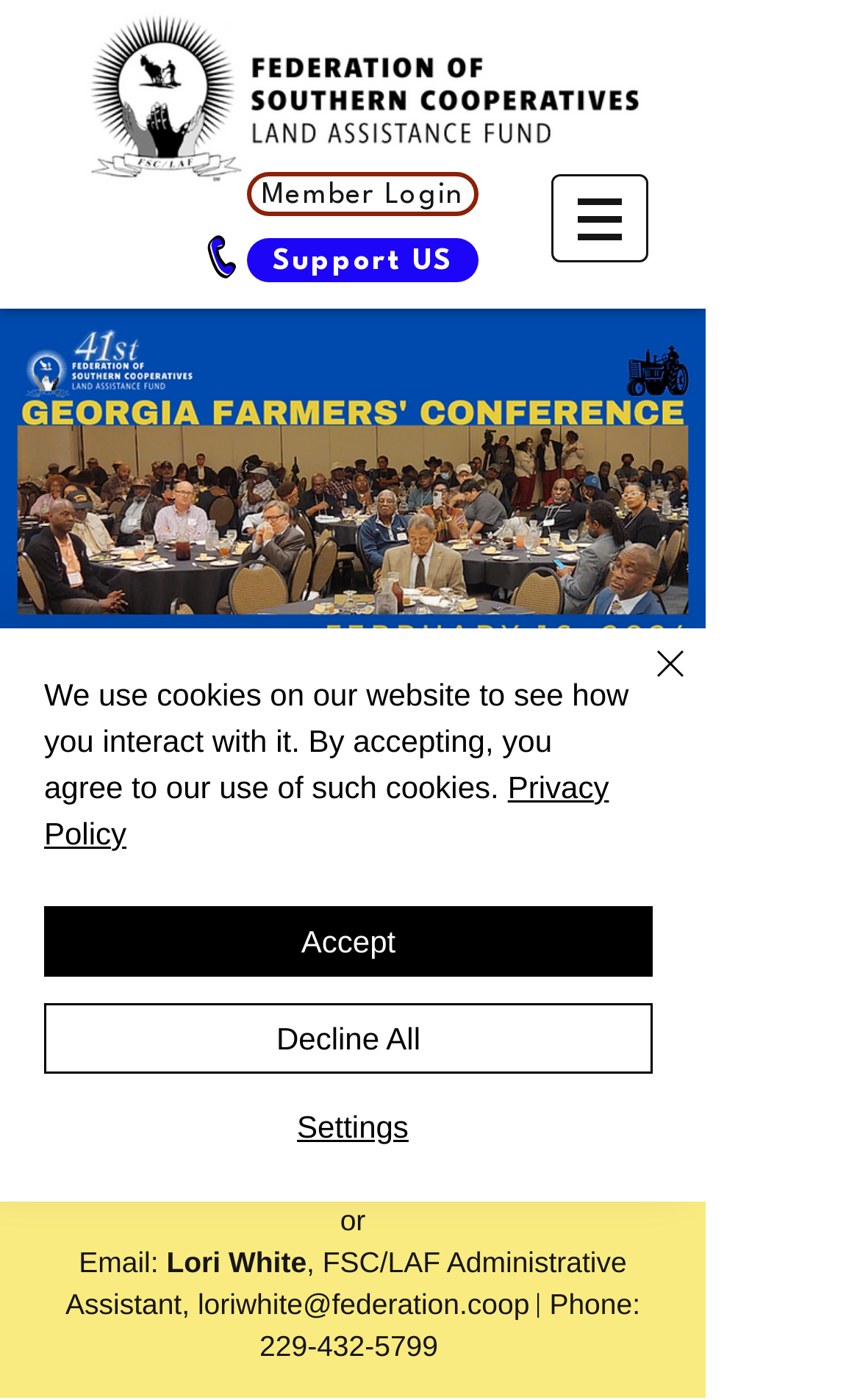Find the bounding box coordinates for the element that must be clicked to complete the instruction: "Click Support US". The coordinates should be four float numbers between 0 and 1, indicated as [left, top, right, bottom].

[0.287, 0.17, 0.556, 0.202]